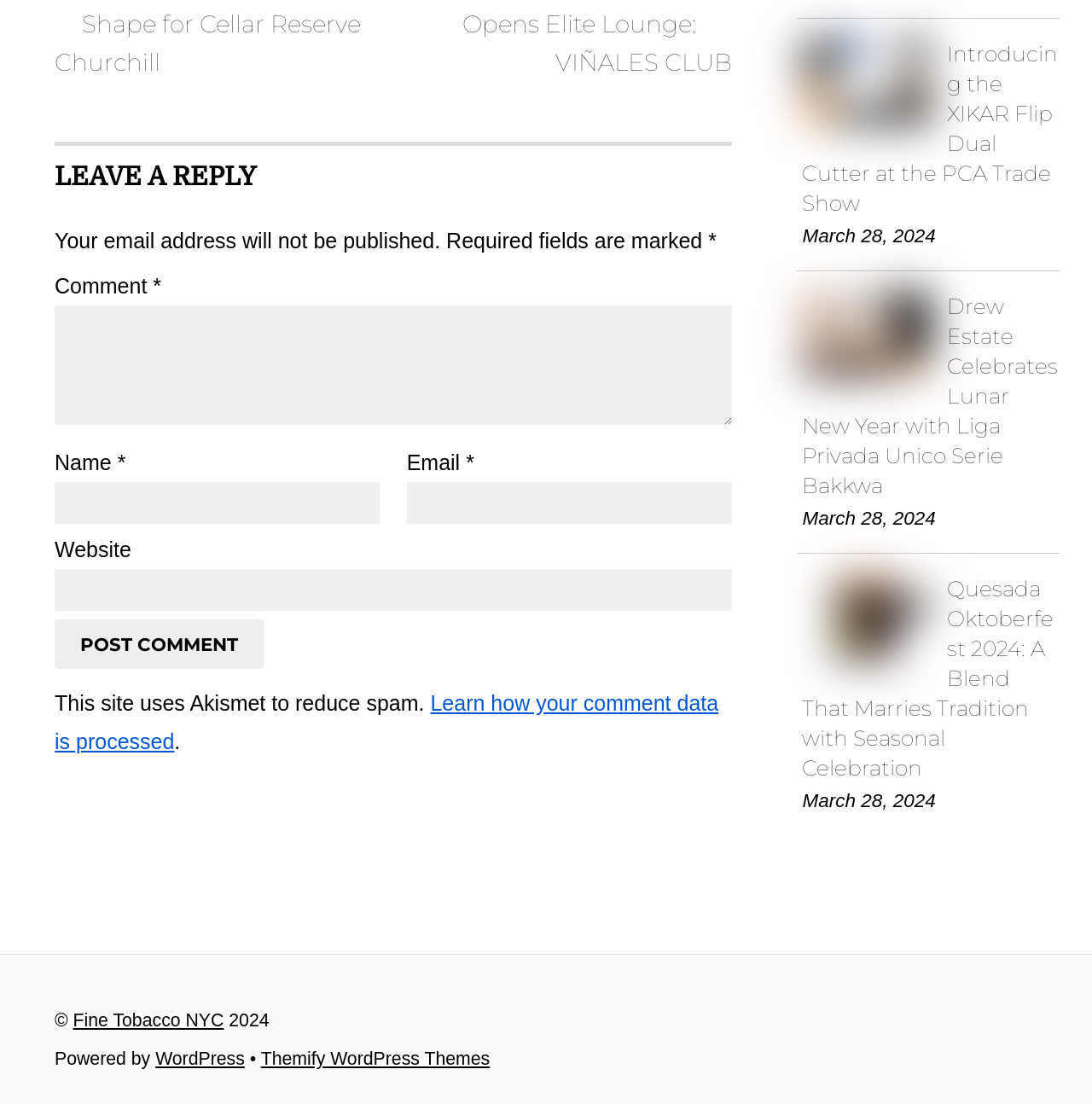What is the website's copyright information?
Use the information from the screenshot to give a comprehensive response to the question.

The website's copyright information is 'Fine Tobacco NYC 2024', as indicated by the text '© Fine Tobacco NYC 2024' at the bottom of the webpage. This indicates that the website's content is owned by Fine Tobacco NYC and is copyrighted for the year 2024.